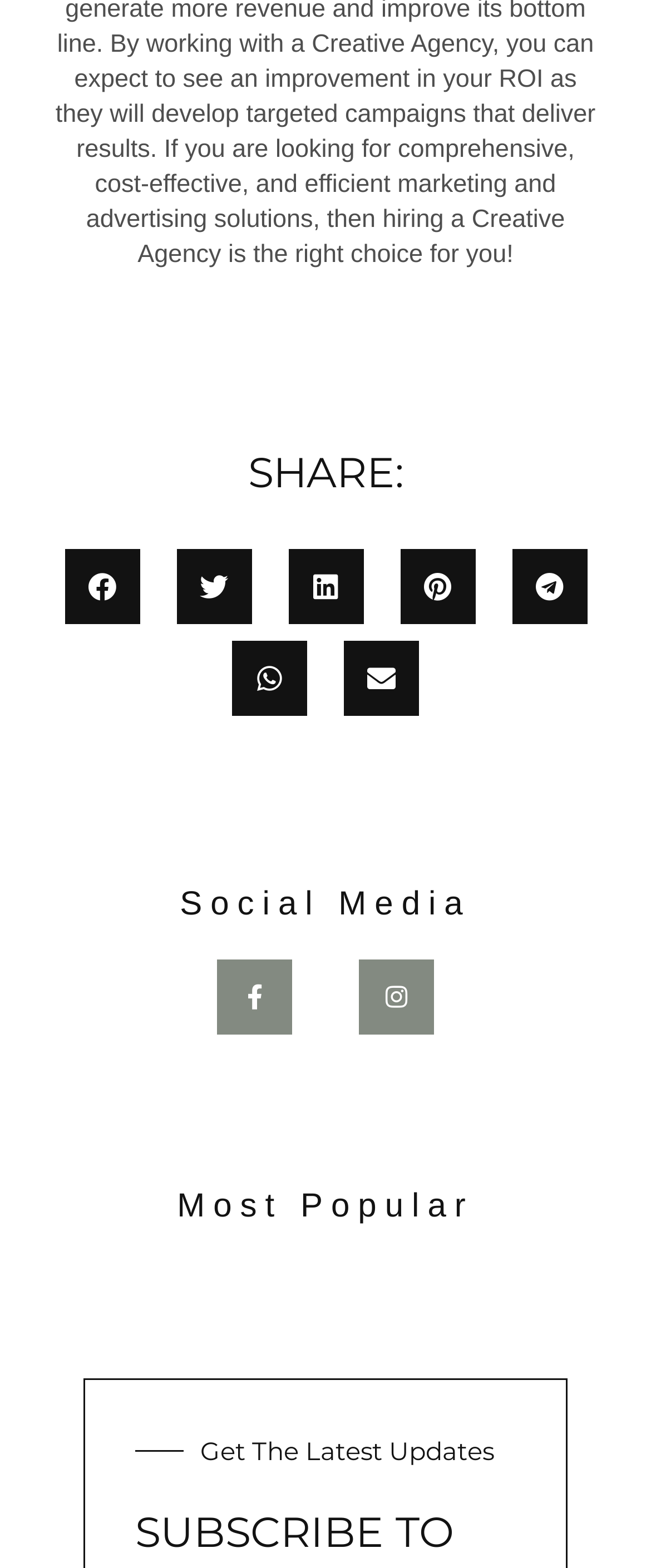Answer the following query with a single word or phrase:
What is the category of the links below 'Social Media'?

Social media platforms